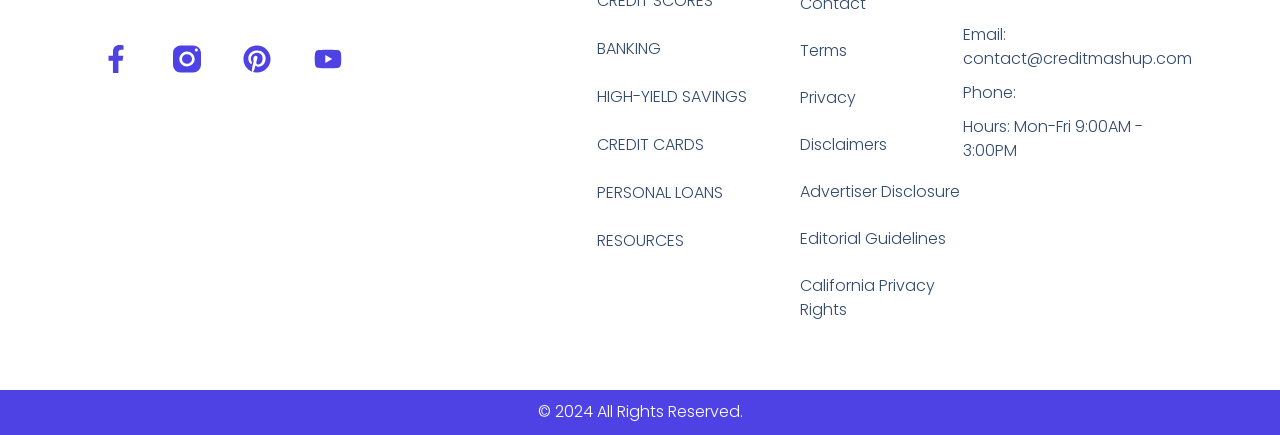Locate the bounding box coordinates of the element's region that should be clicked to carry out the following instruction: "Read the article about the knife attack in Japan". The coordinates need to be four float numbers between 0 and 1, i.e., [left, top, right, bottom].

None